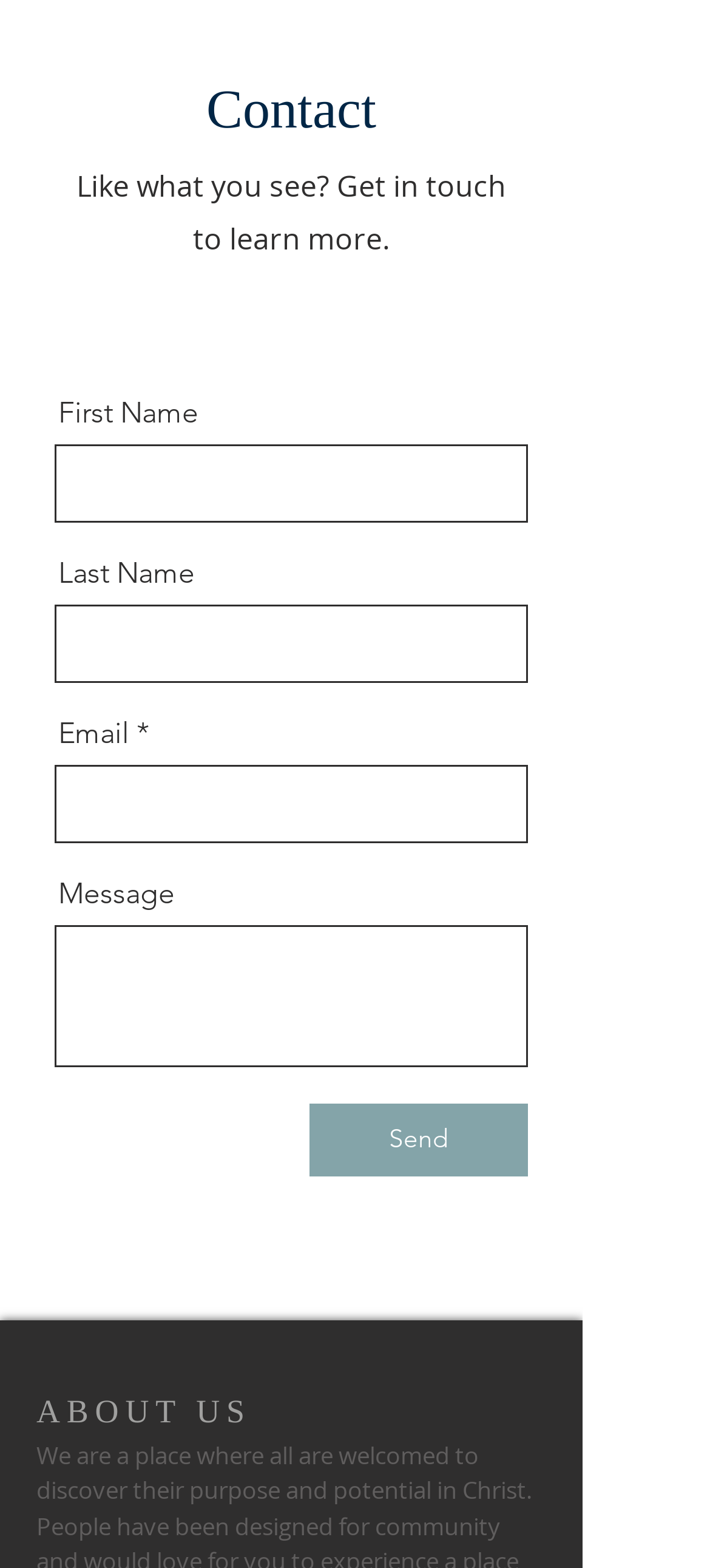Find the bounding box coordinates of the element's region that should be clicked in order to follow the given instruction: "Fill in the name field". The coordinates should consist of four float numbers between 0 and 1, i.e., [left, top, right, bottom].

None